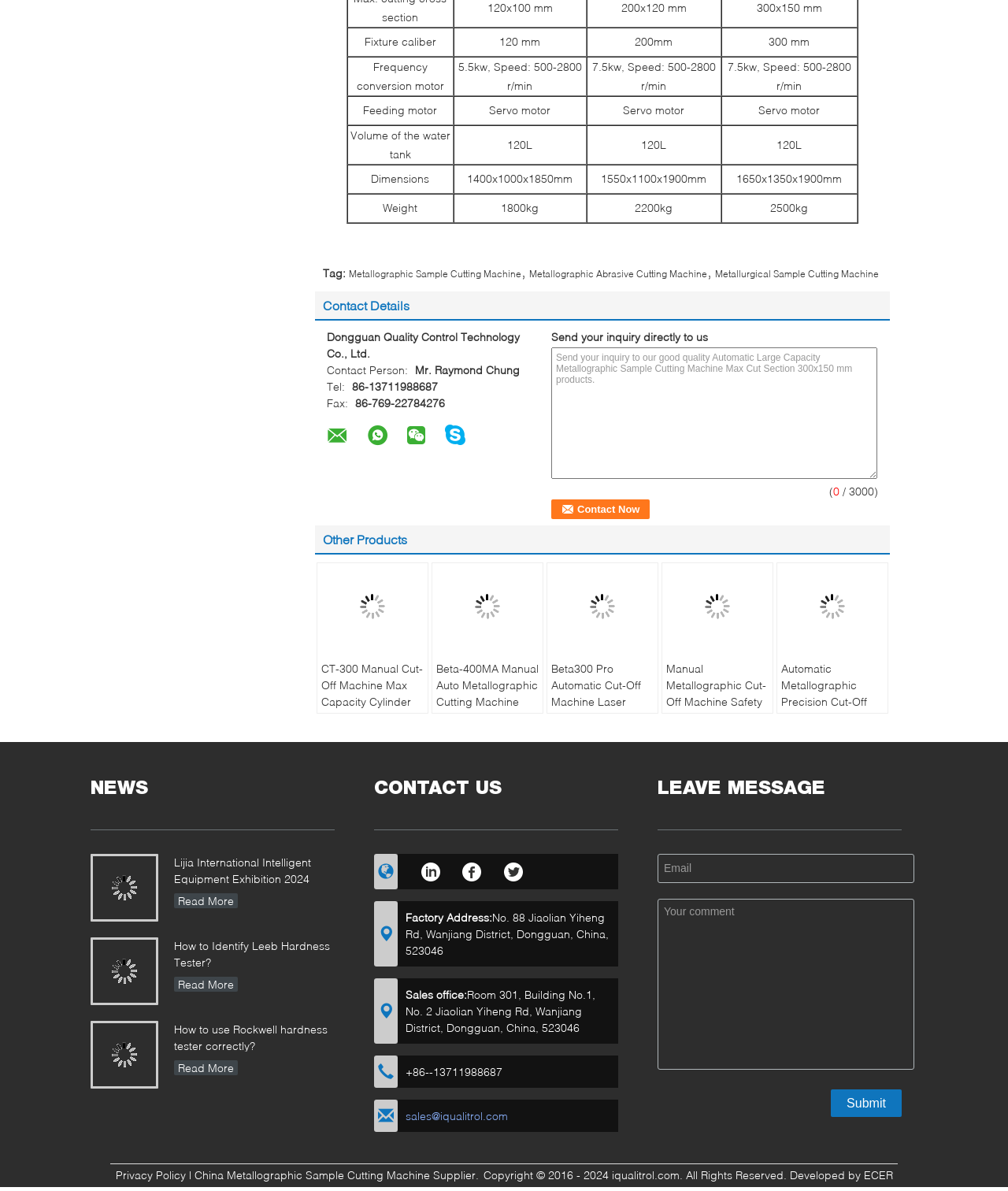Locate the bounding box coordinates of the element I should click to achieve the following instruction: "View all press releases".

None